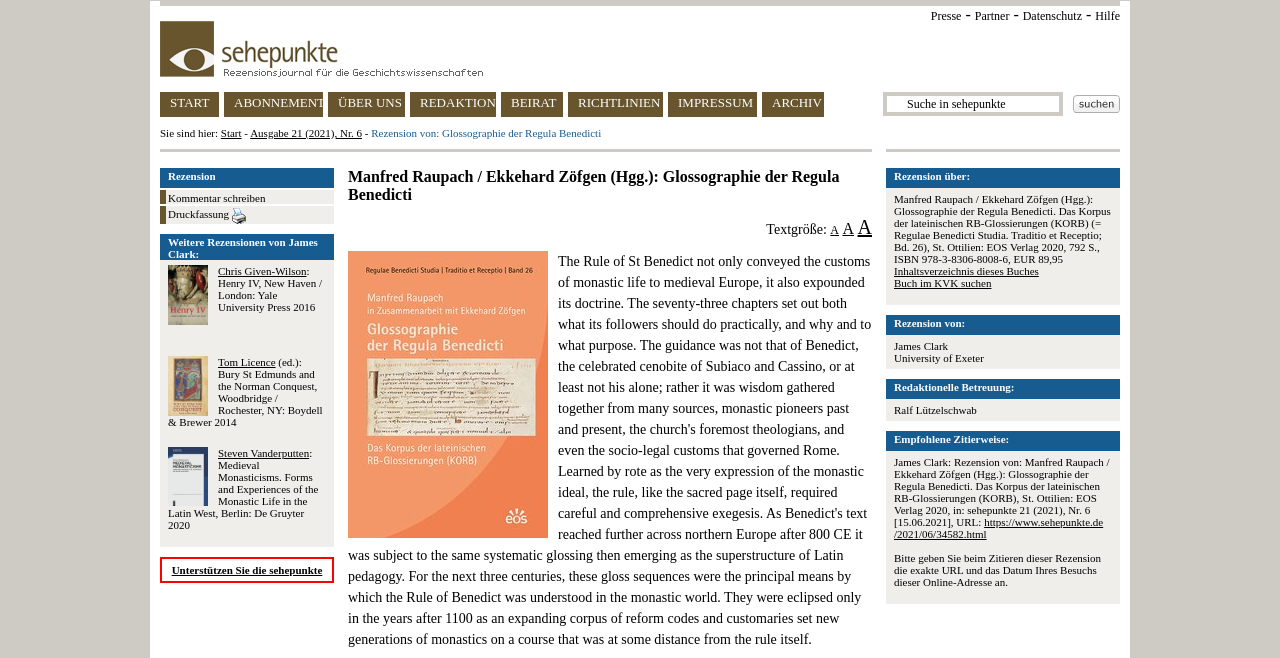Please specify the bounding box coordinates of the clickable region to carry out the following instruction: "Write a comment". The coordinates should be four float numbers between 0 and 1, in the format [left, top, right, bottom].

[0.13, 0.289, 0.261, 0.31]